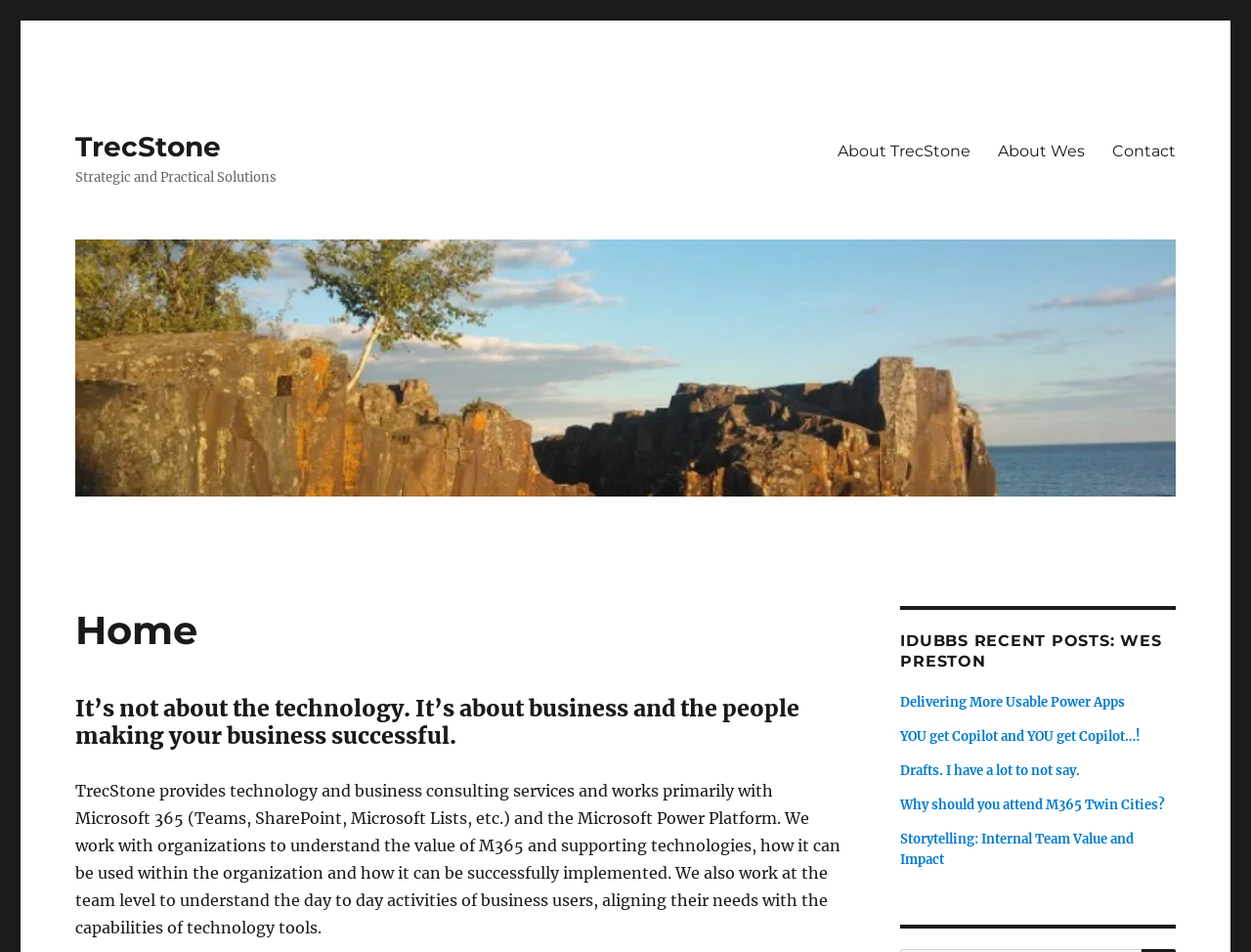Predict the bounding box coordinates of the UI element that matches this description: "Danger Dot Publishing". The coordinates should be in the format [left, top, right, bottom] with each value between 0 and 1.

None